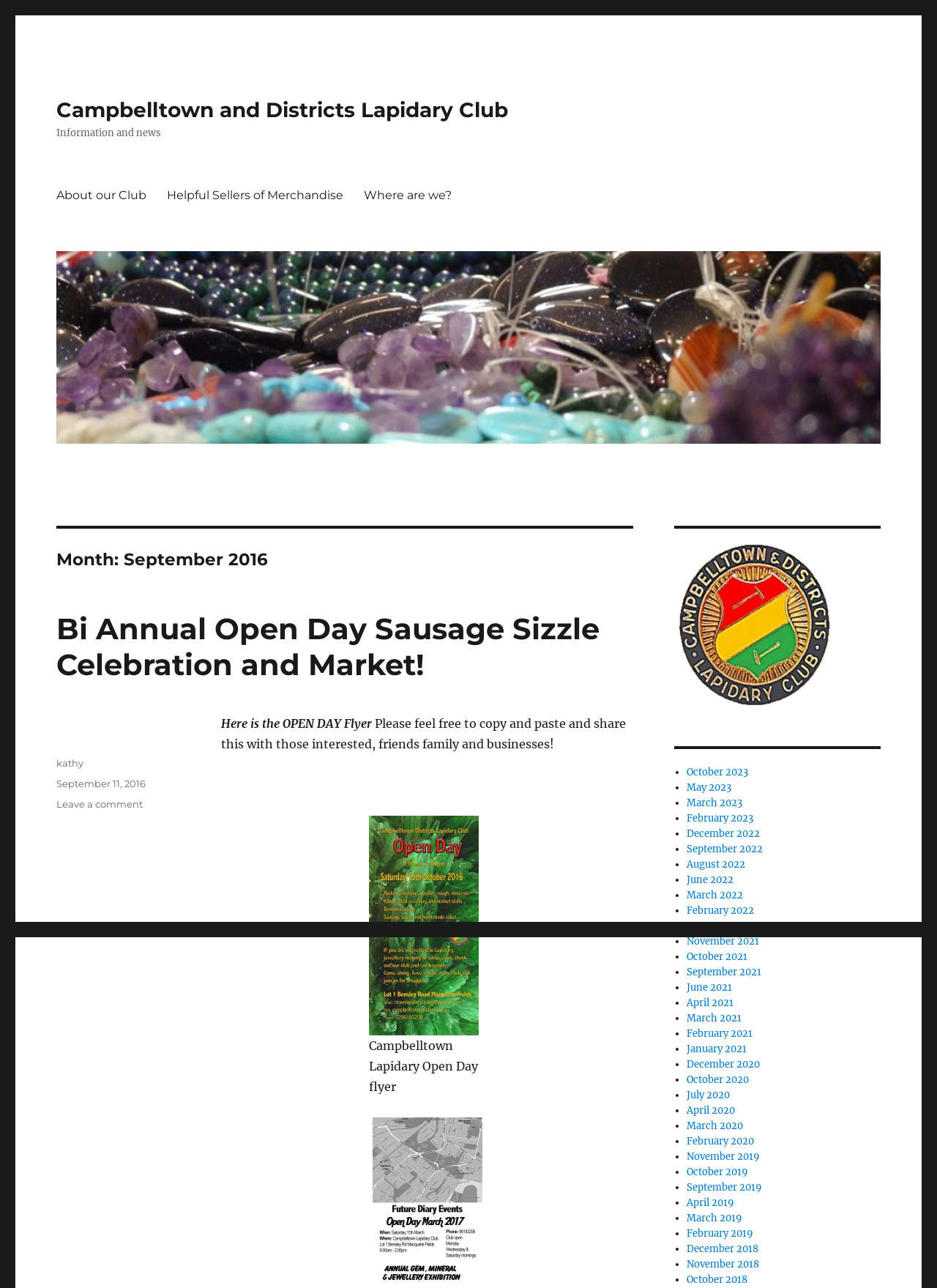Show the bounding box coordinates for the HTML element described as: "kathy".

[0.06, 0.588, 0.089, 0.597]